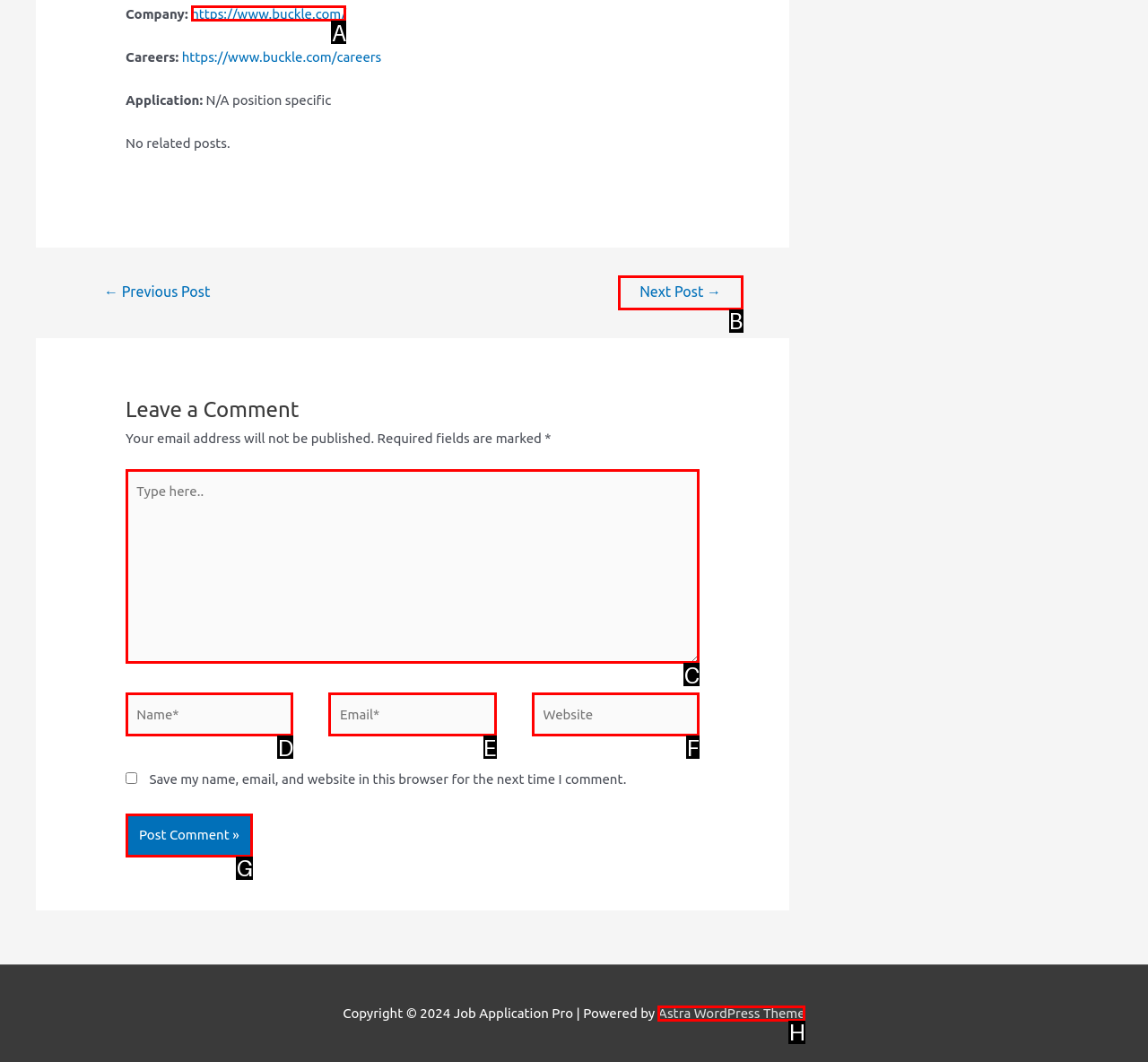Using the given description: Astra WordPress Theme, identify the HTML element that corresponds best. Answer with the letter of the correct option from the available choices.

H